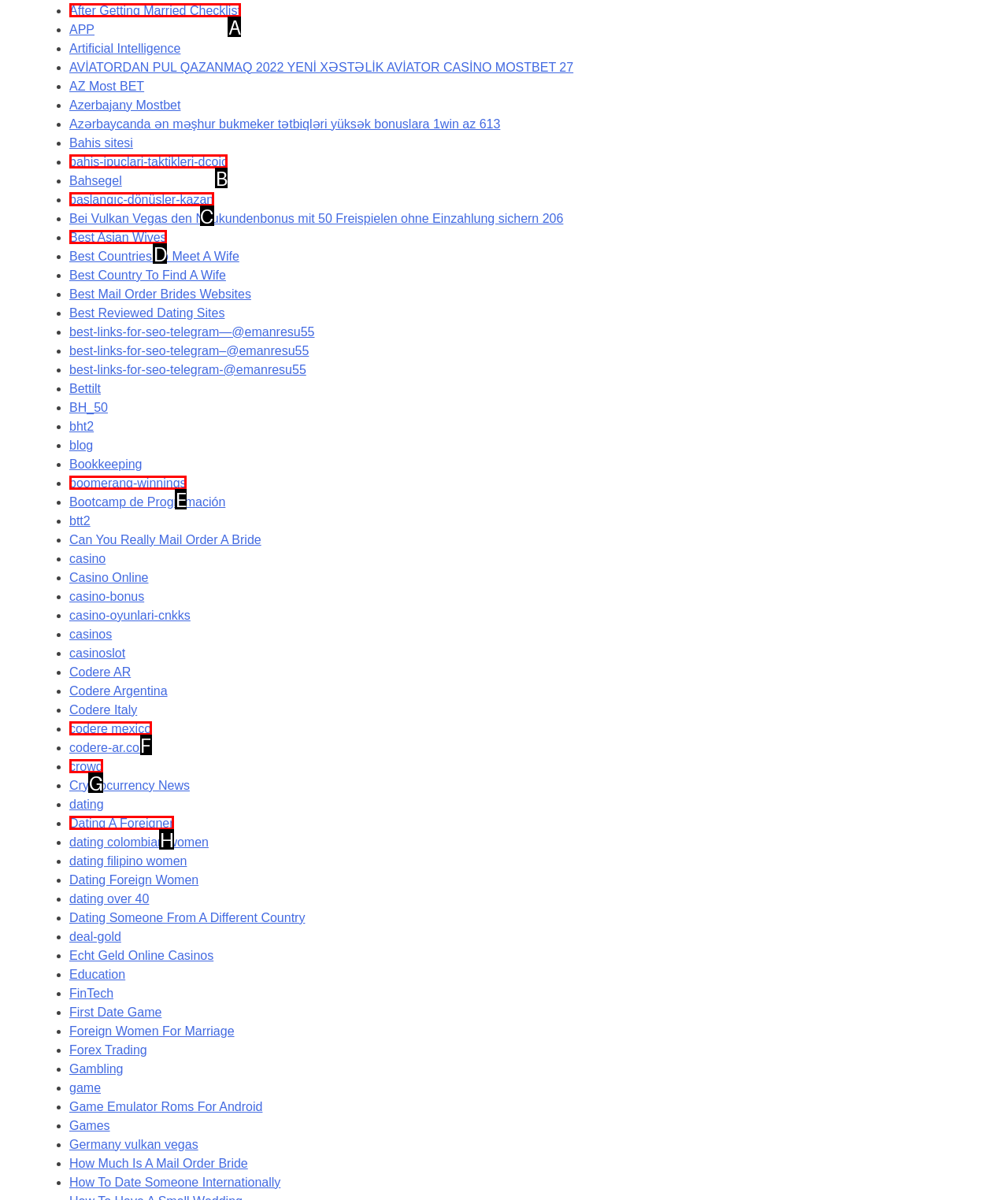Identify the HTML element that best fits the description: Best Asian Wives. Respond with the letter of the corresponding element.

D